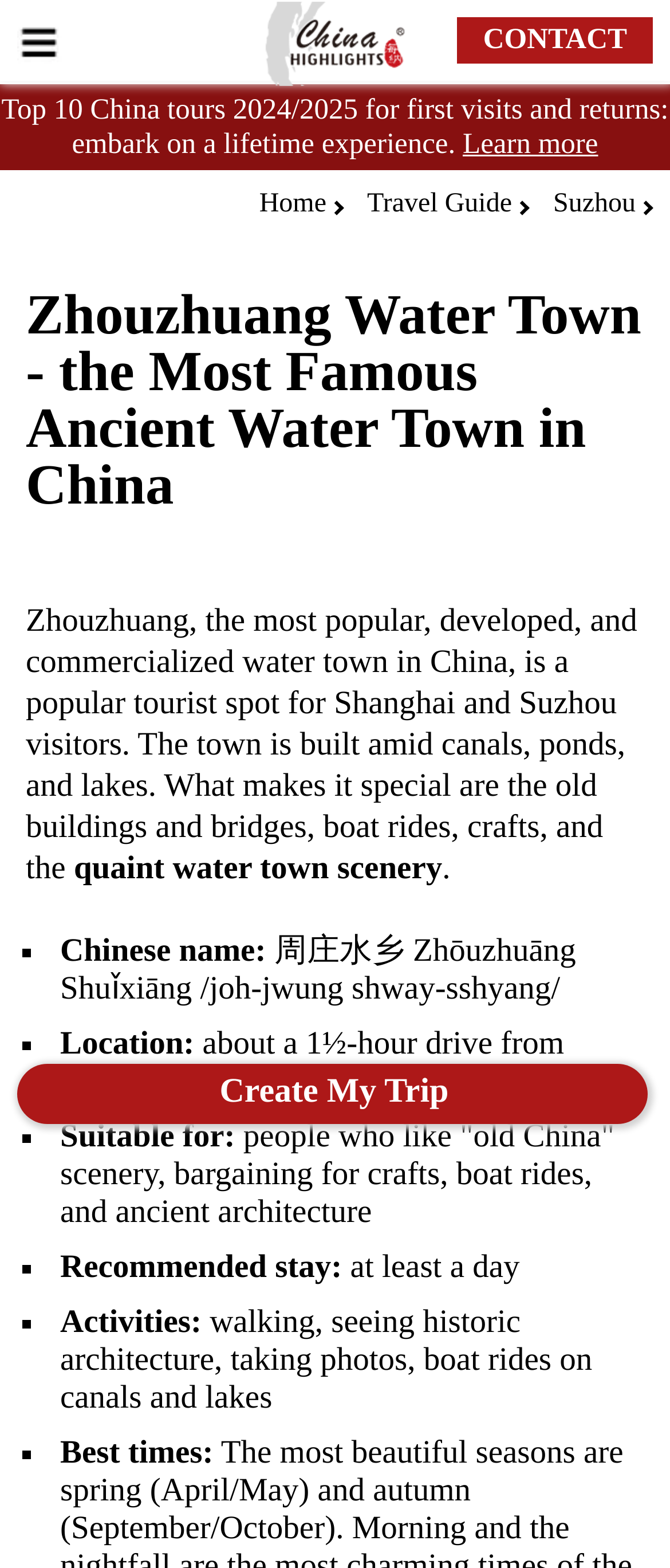Find the bounding box coordinates of the clickable area required to complete the following action: "Learn more about top 10 China tours".

[0.691, 0.081, 0.893, 0.102]